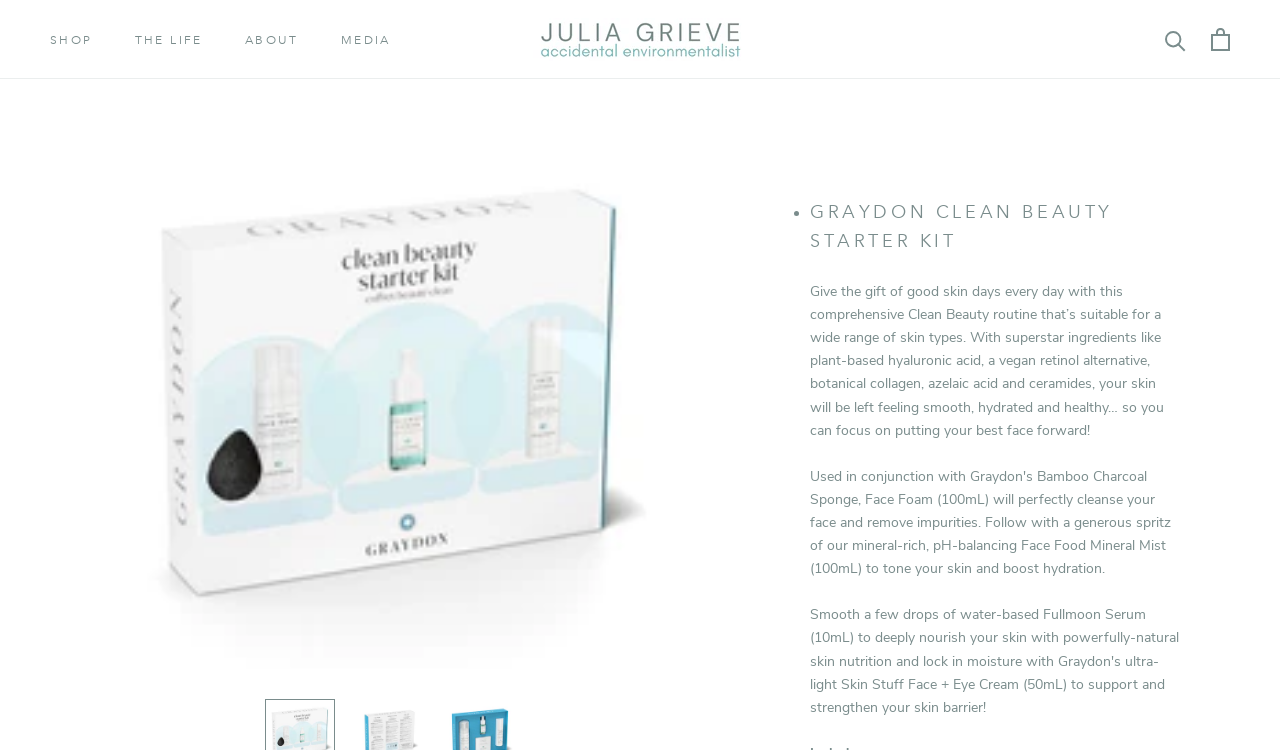Using details from the image, please answer the following question comprehensively:
How many images of the product are shown?

I counted the number of image elements with the same description 'Graydon Clean Beauty Starter Kit', which are two, with bounding box coordinates [0.09, 0.172, 0.52, 0.905] and [0.52, 0.172, 0.949, 0.905] respectively.